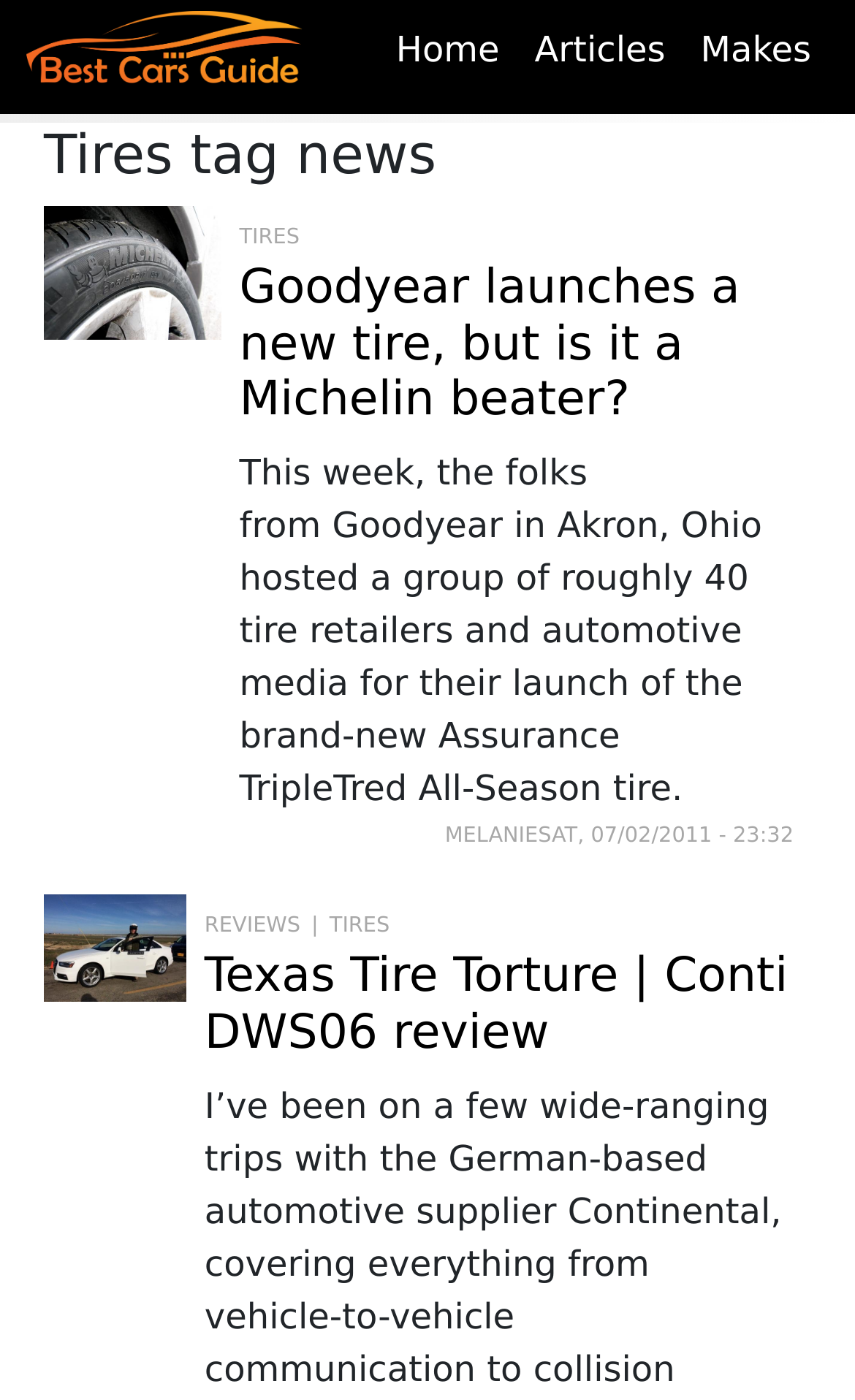Provide a short answer using a single word or phrase for the following question: 
Who is the author of the first article?

MELANIE